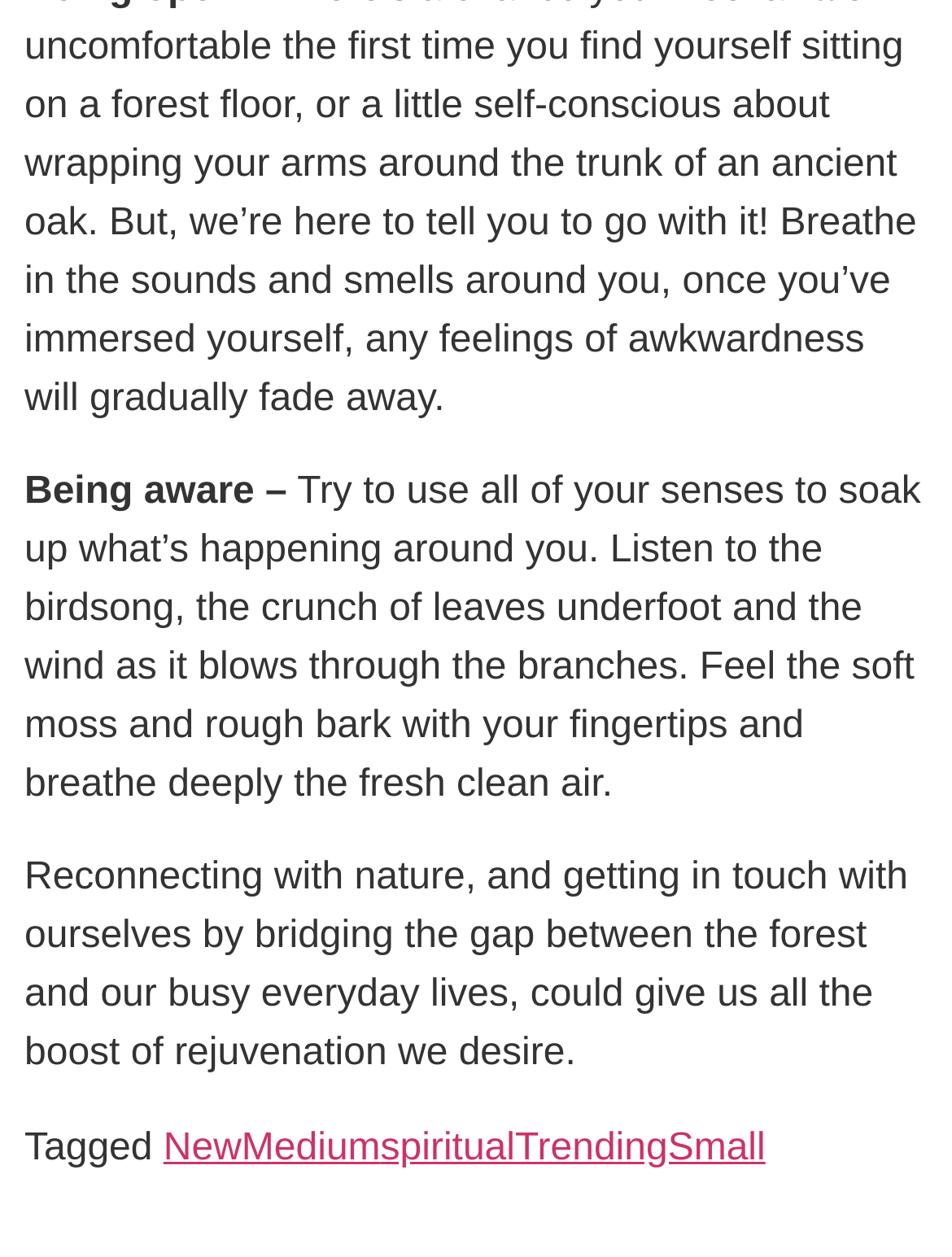Please respond to the question with a concise word or phrase:
What is the tone of the text?

Reflective